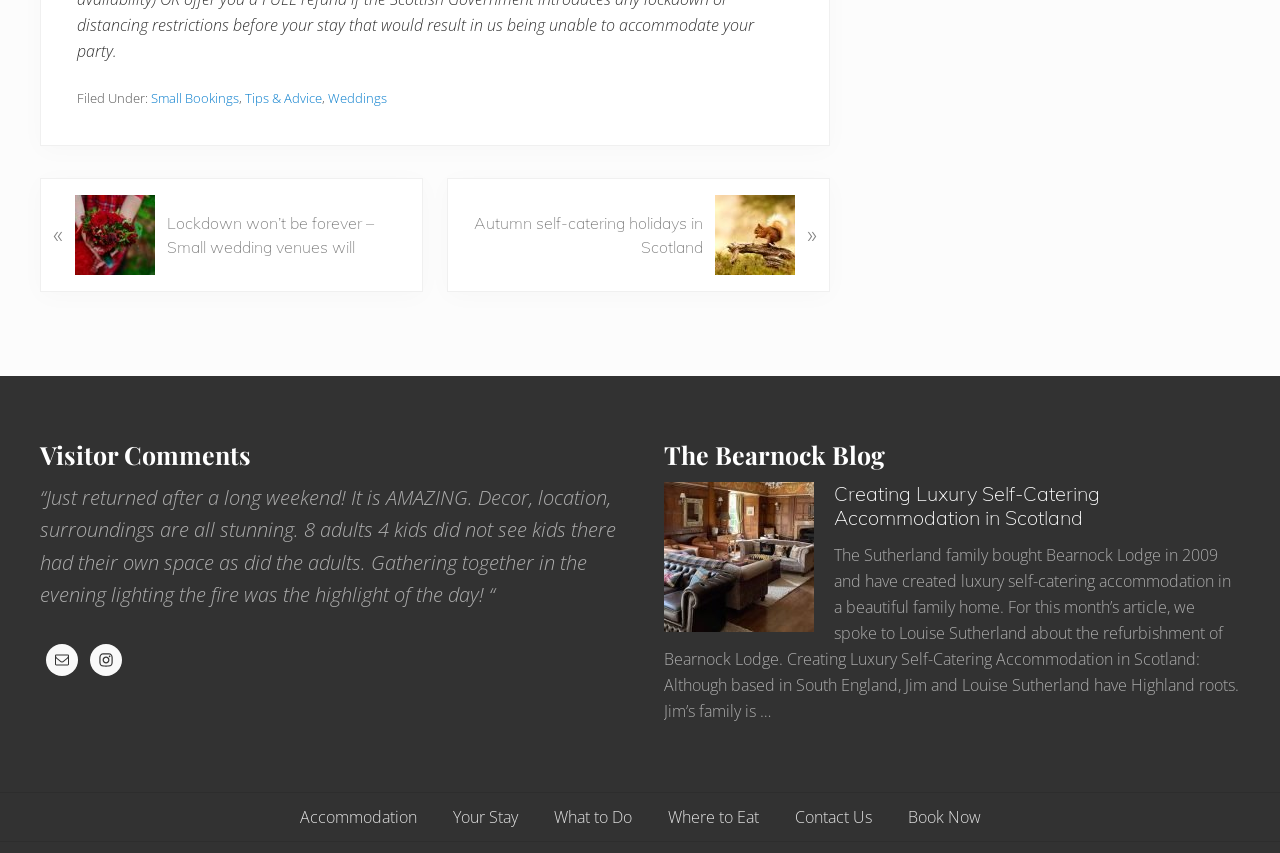Pinpoint the bounding box coordinates of the element to be clicked to execute the instruction: "Search for something".

None